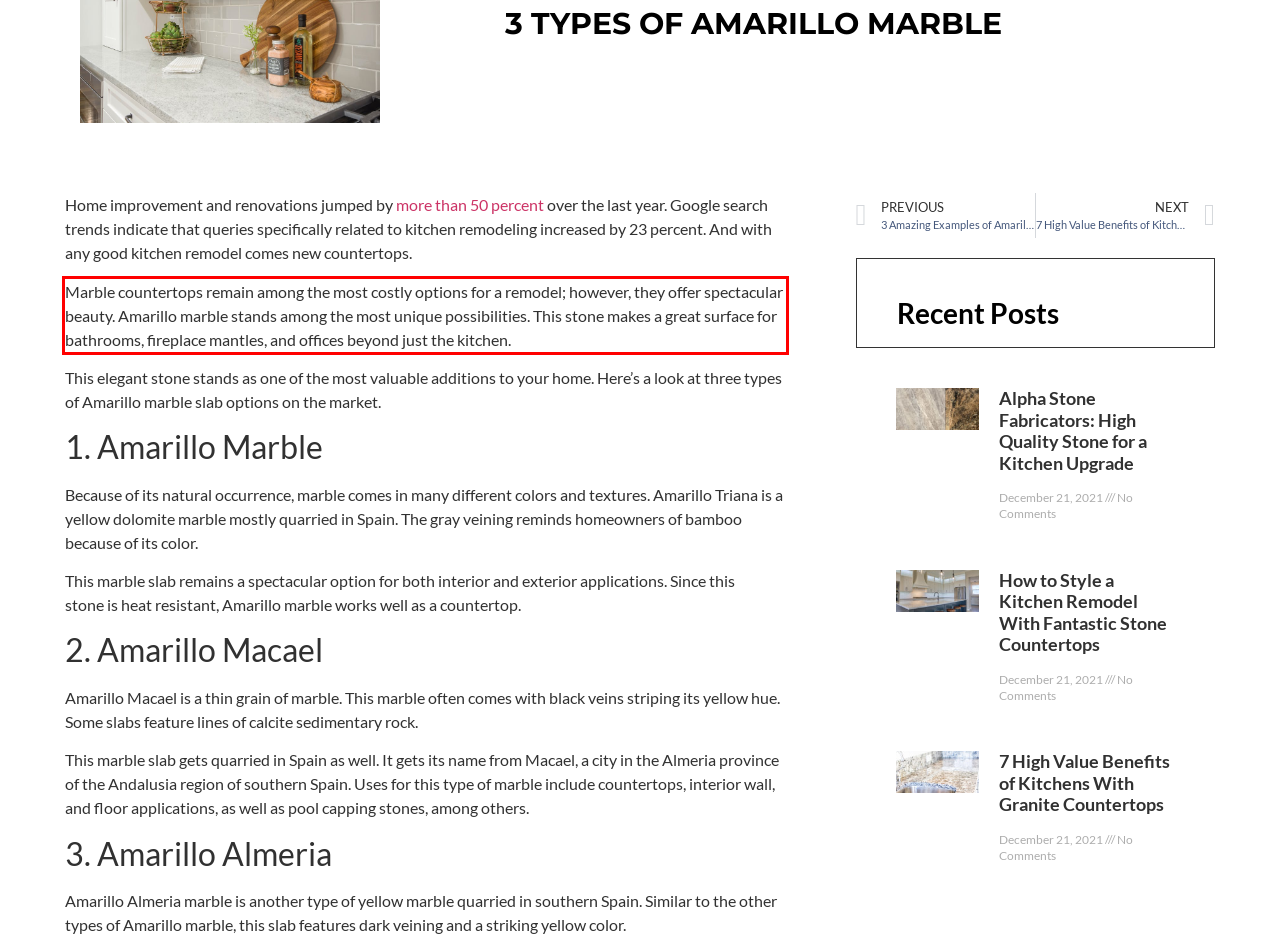Given a screenshot of a webpage, identify the red bounding box and perform OCR to recognize the text within that box.

Marble countertops remain among the most costly options for a remodel; however, they offer spectacular beauty. Amarillo marble stands among the most unique possibilities. This stone makes a great surface for bathrooms, fireplace mantles, and offices beyond just the kitchen.